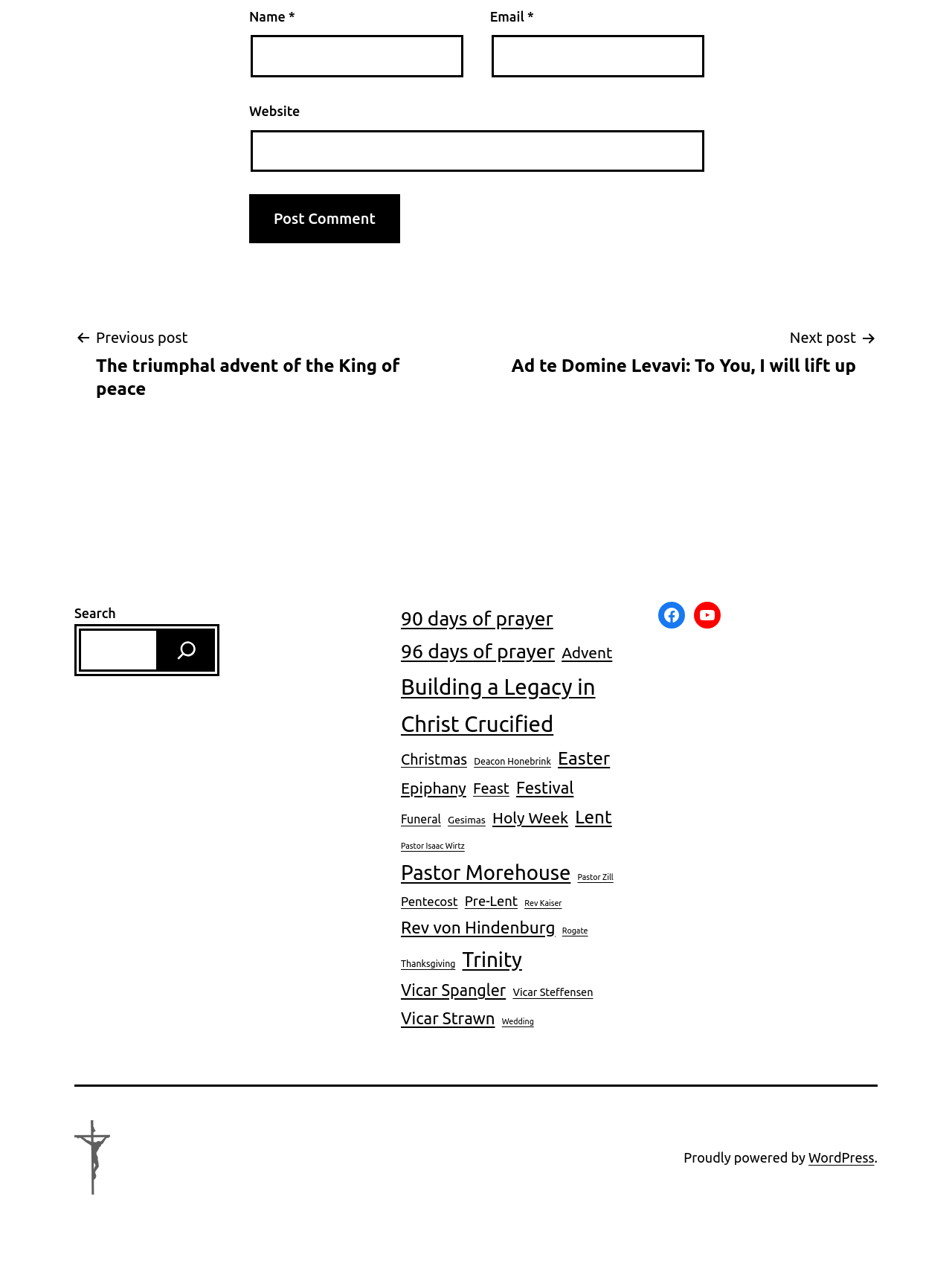Provide a short, one-word or phrase answer to the question below:
What is the platform used to power this website?

WordPress